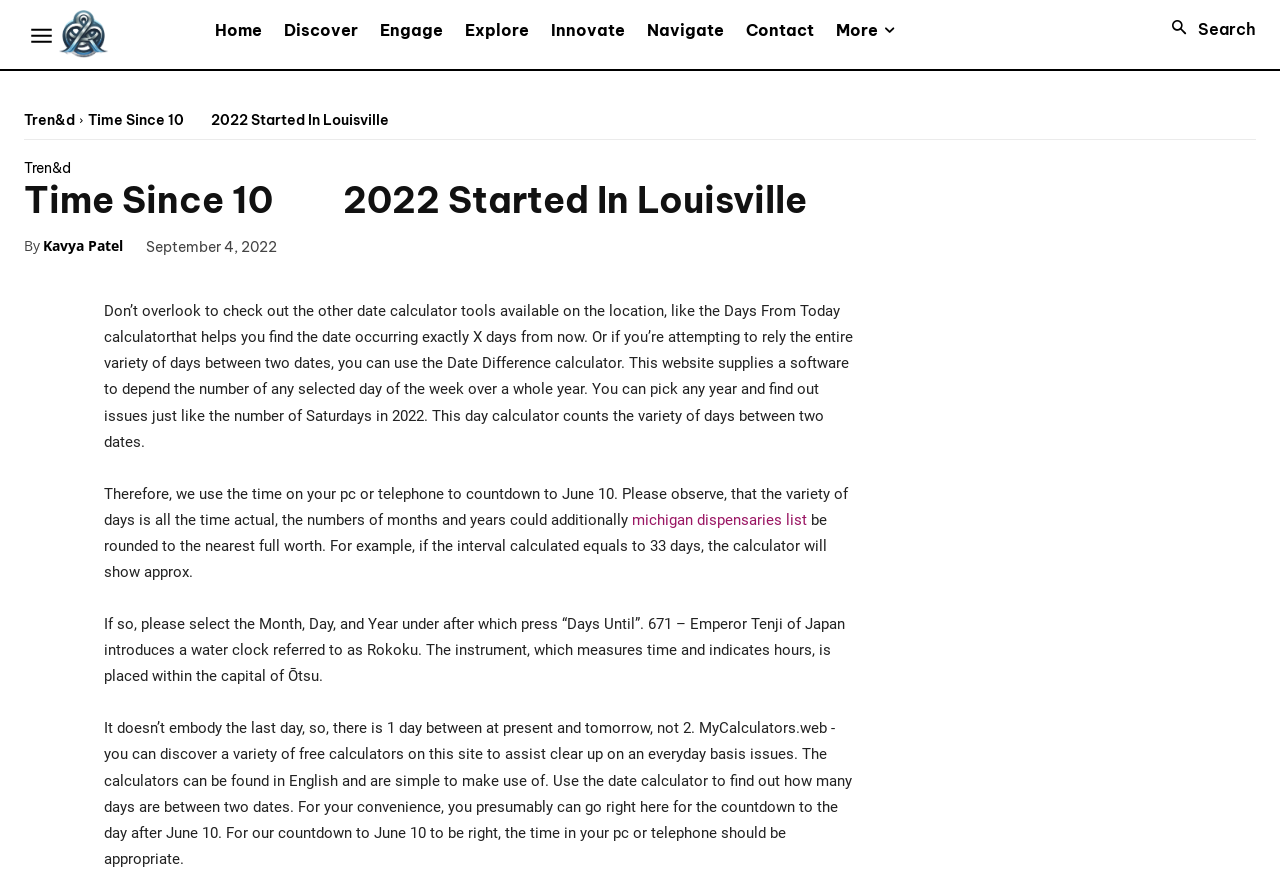Locate the bounding box coordinates of the clickable area needed to fulfill the instruction: "Click the 'More' link".

[0.645, 0.023, 0.707, 0.045]